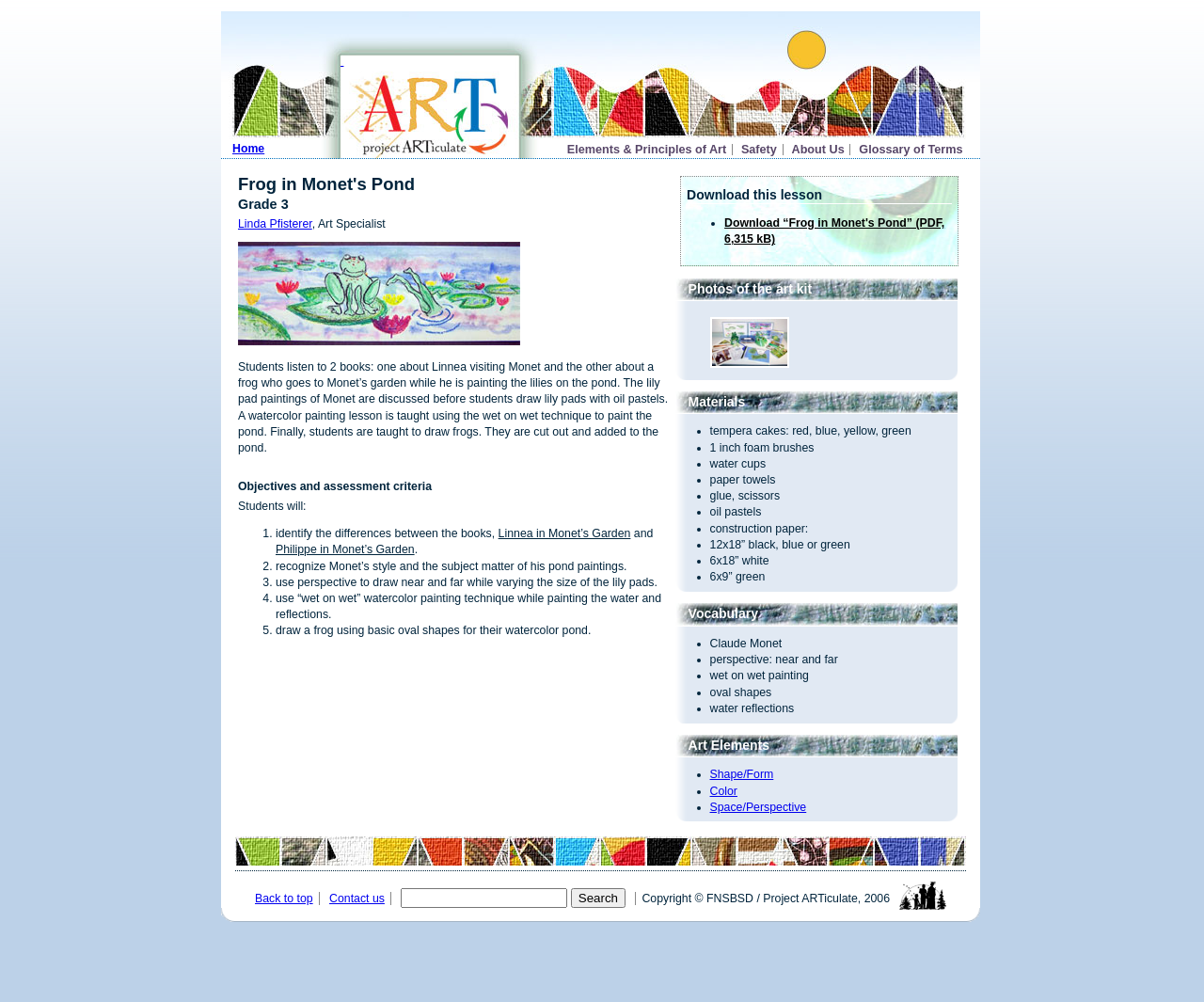Describe every aspect of the webpage comprehensively.

The webpage is titled "Project ARTiculate" and has a navigation menu at the top with five links: "Home", "Elements & Principles of Art", "Safety", "About Us", and "Glossary of Terms". Below the navigation menu, there is a table with two columns. The left column contains a lesson plan titled "Frog in Monet's Pond" with a grade level of 3. The lesson plan includes a description of the activity, objectives, and assessment criteria. The objectives are listed in a numbered format, and the assessment criteria include identifying differences between two books, recognizing Monet's style, using perspective, and drawing a frog using basic oval shapes.

The right column contains a section titled "Download this lesson" with a link to download a PDF file. Below this section, there are photos of the art kit, followed by a list of materials needed for the lesson, including tempera cakes, foam brushes, water cups, and construction paper. The materials are listed in bullet points.

Further down, there is a section titled "Vocabulary" with a list of terms related to art, including Claude Monet, perspective, wet on wet painting, oval shapes, and water reflections. The terms are listed in bullet points.

The final section is titled "Art Elements" and includes links to three art elements: Shape/Form, Color, and Space/Perspective. These links are listed in bullet points.

At the bottom of the page, there is an image and two links: "Back to top" and "Contact us".